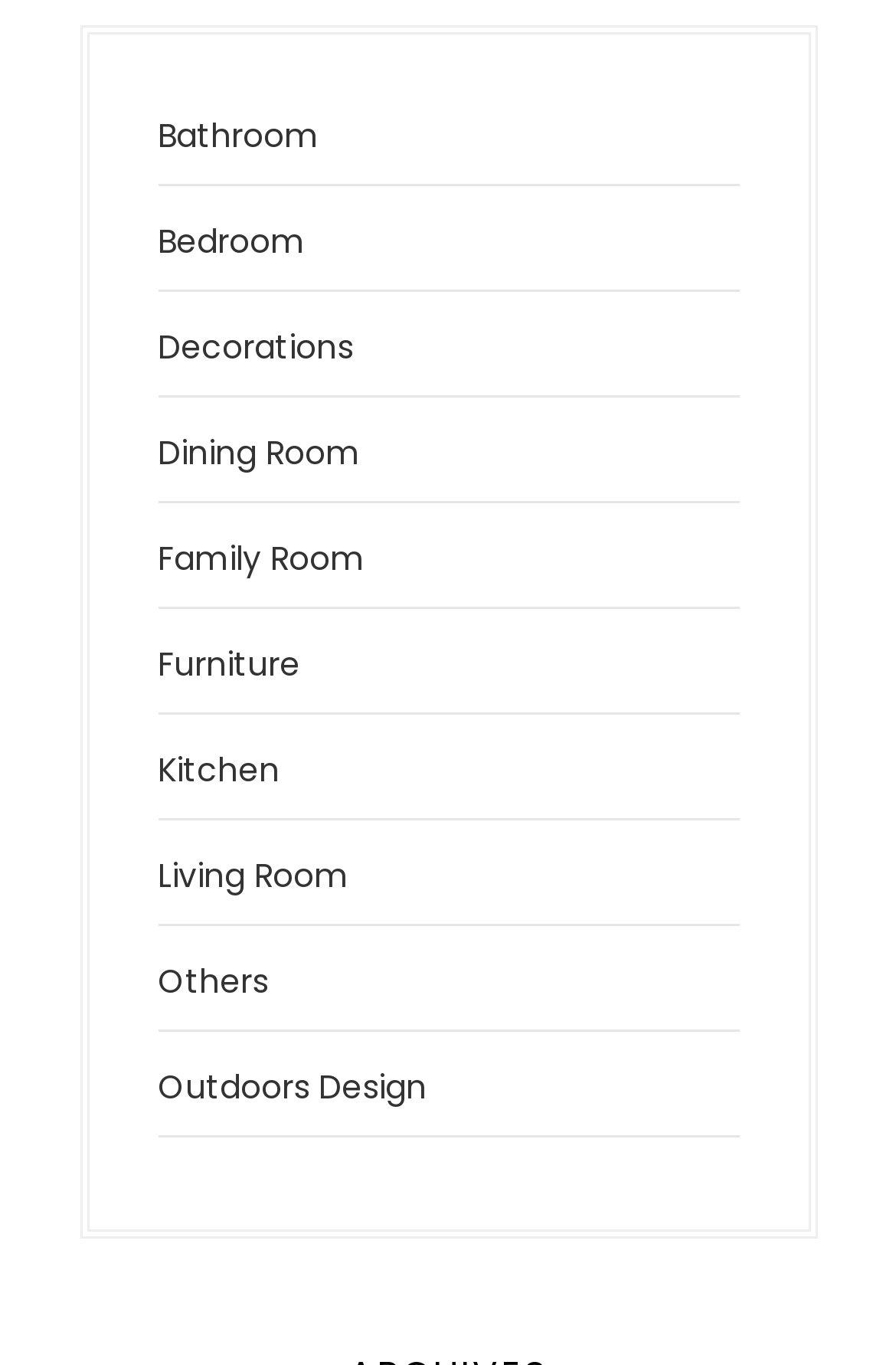Could you locate the bounding box coordinates for the section that should be clicked to accomplish this task: "View Kitchen decoration ideas".

[0.176, 0.548, 0.312, 0.582]